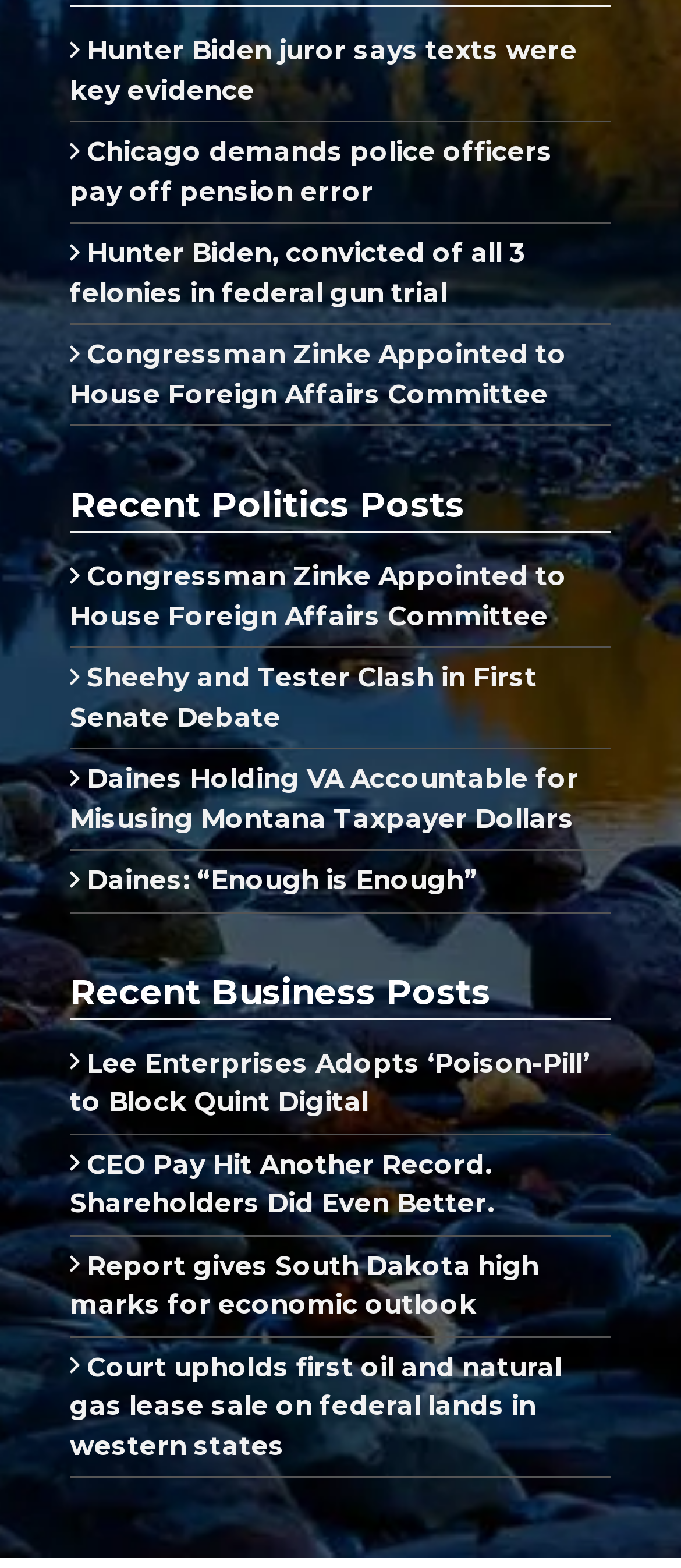Reply to the question with a single word or phrase:
How many categories of news articles are on this webpage?

2